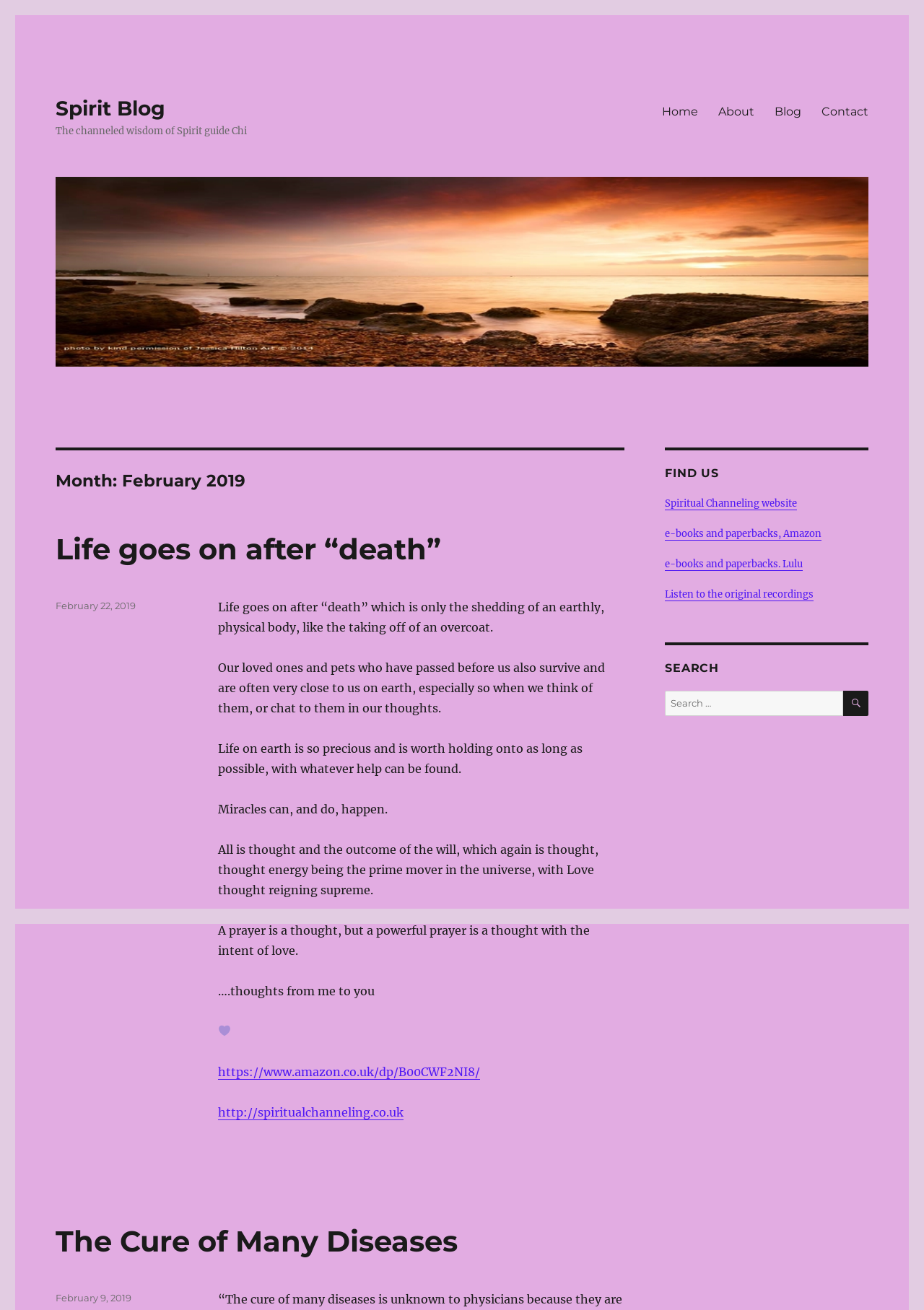How many images are there on the webpage?
Give a detailed and exhaustive answer to the question.

I counted the images on the webpage, which are the Spirit Blog logo and the heart symbol image, totaling 2 images.